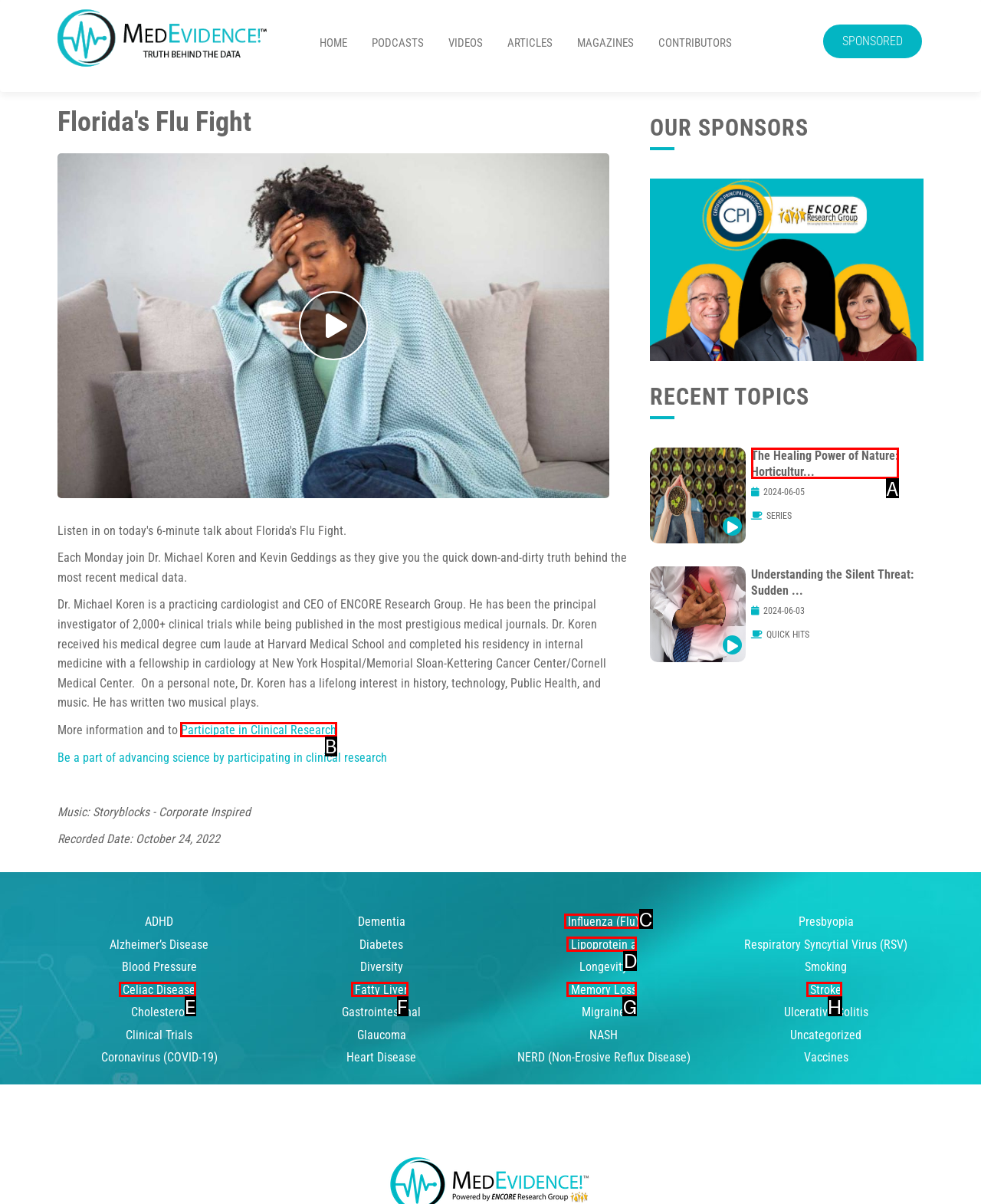Tell me which letter corresponds to the UI element that will allow you to Participate in Clinical Research. Answer with the letter directly.

B